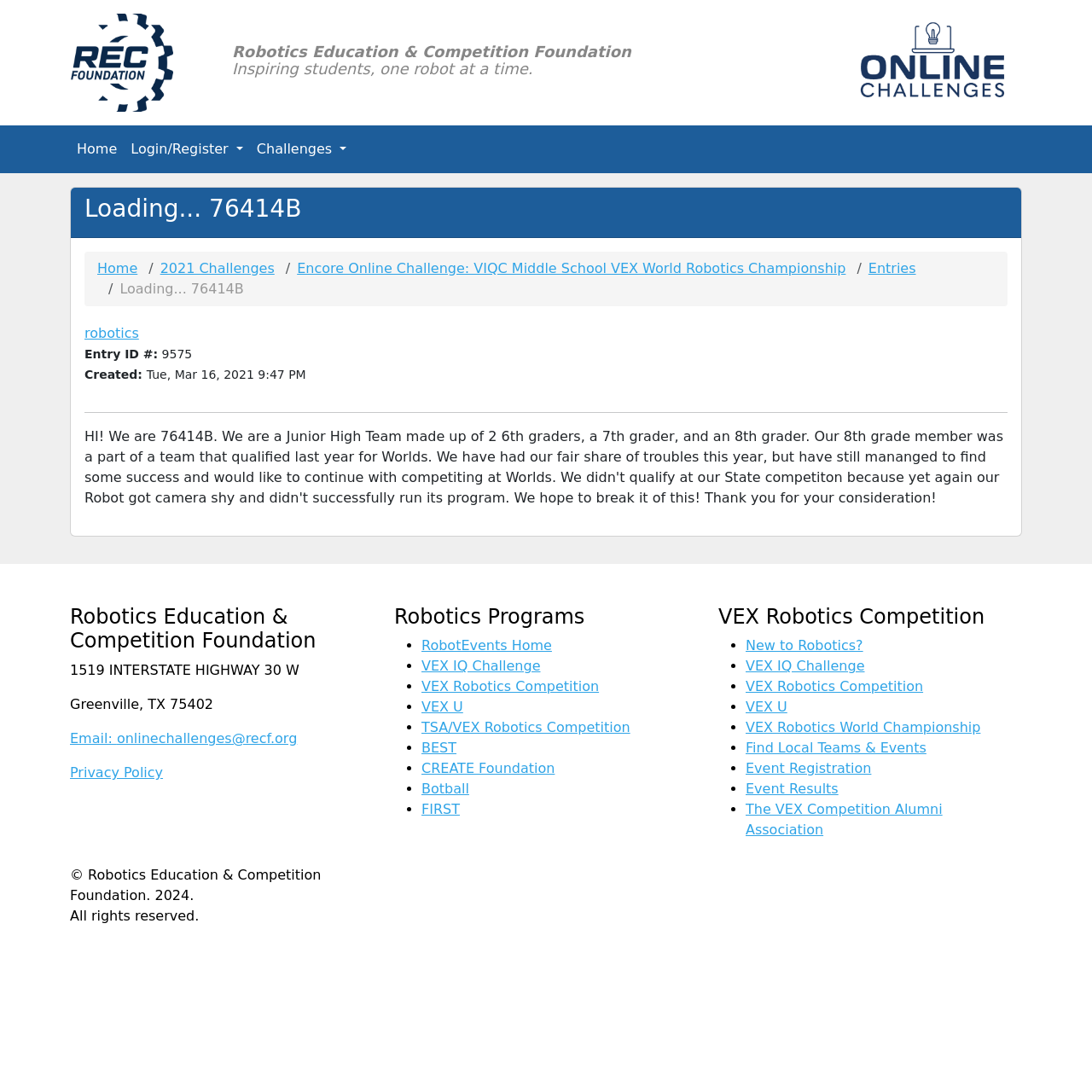What is the location of the organization?
Refer to the image and provide a concise answer in one word or phrase.

Greenville, TX 75402